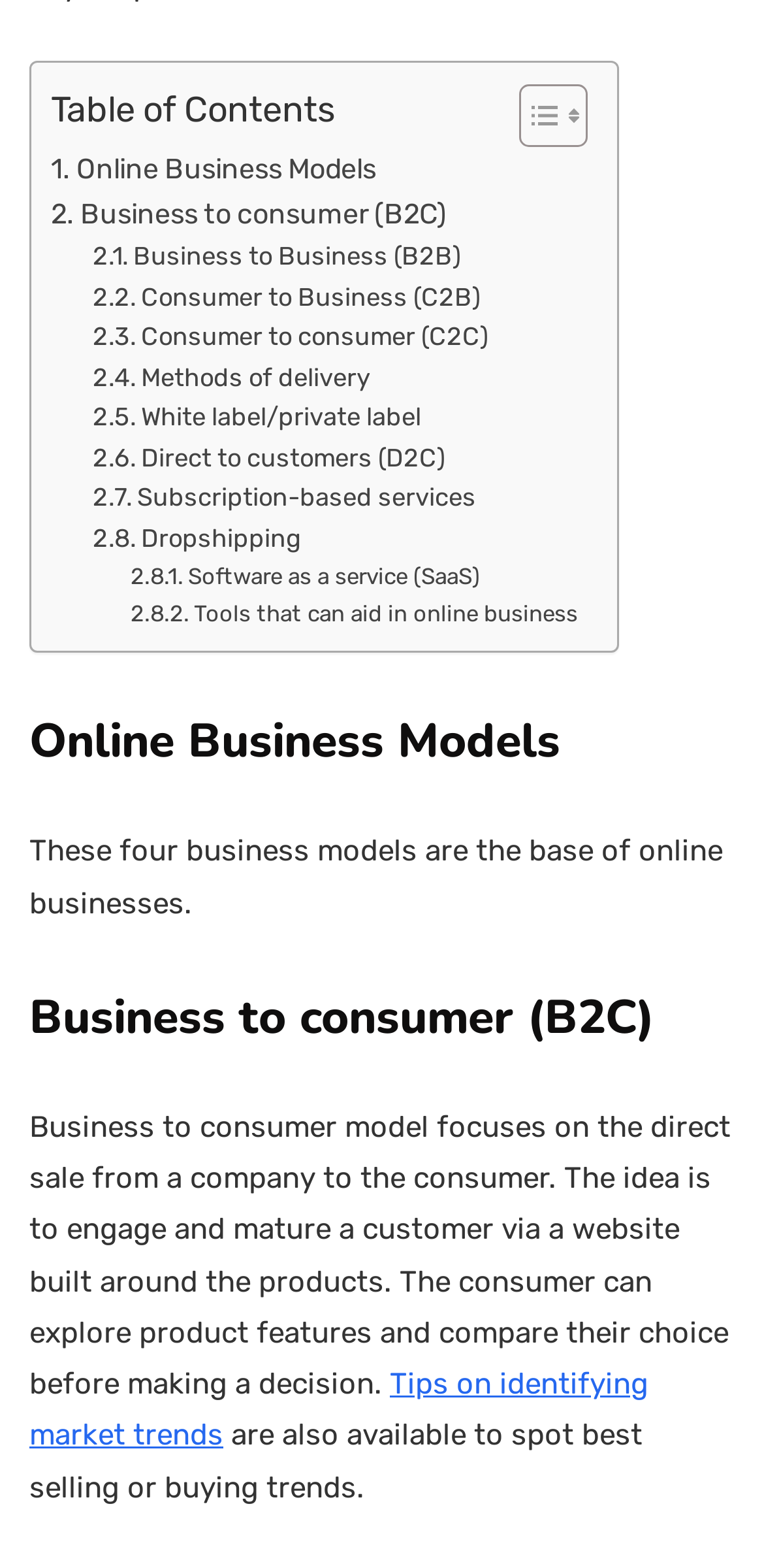What type of services is mentioned as a method of delivery?
Please describe in detail the information shown in the image to answer the question.

Subscription-based services are mentioned as a method of delivery, as indicated by the link text '. Subscription-based services' which is part of the list of methods of delivery.